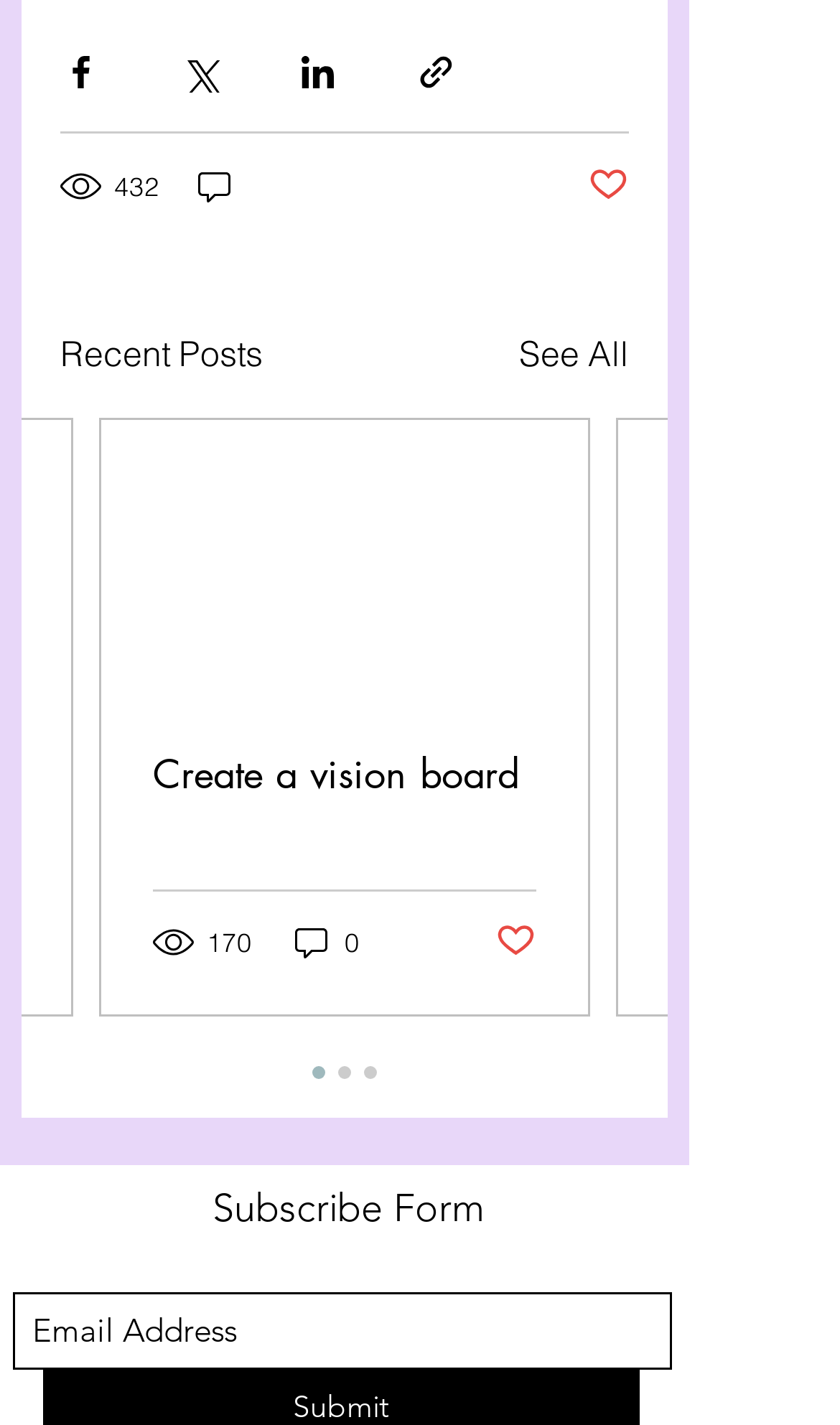What is the title of the section above the posts?
Using the picture, provide a one-word or short phrase answer.

Recent Posts